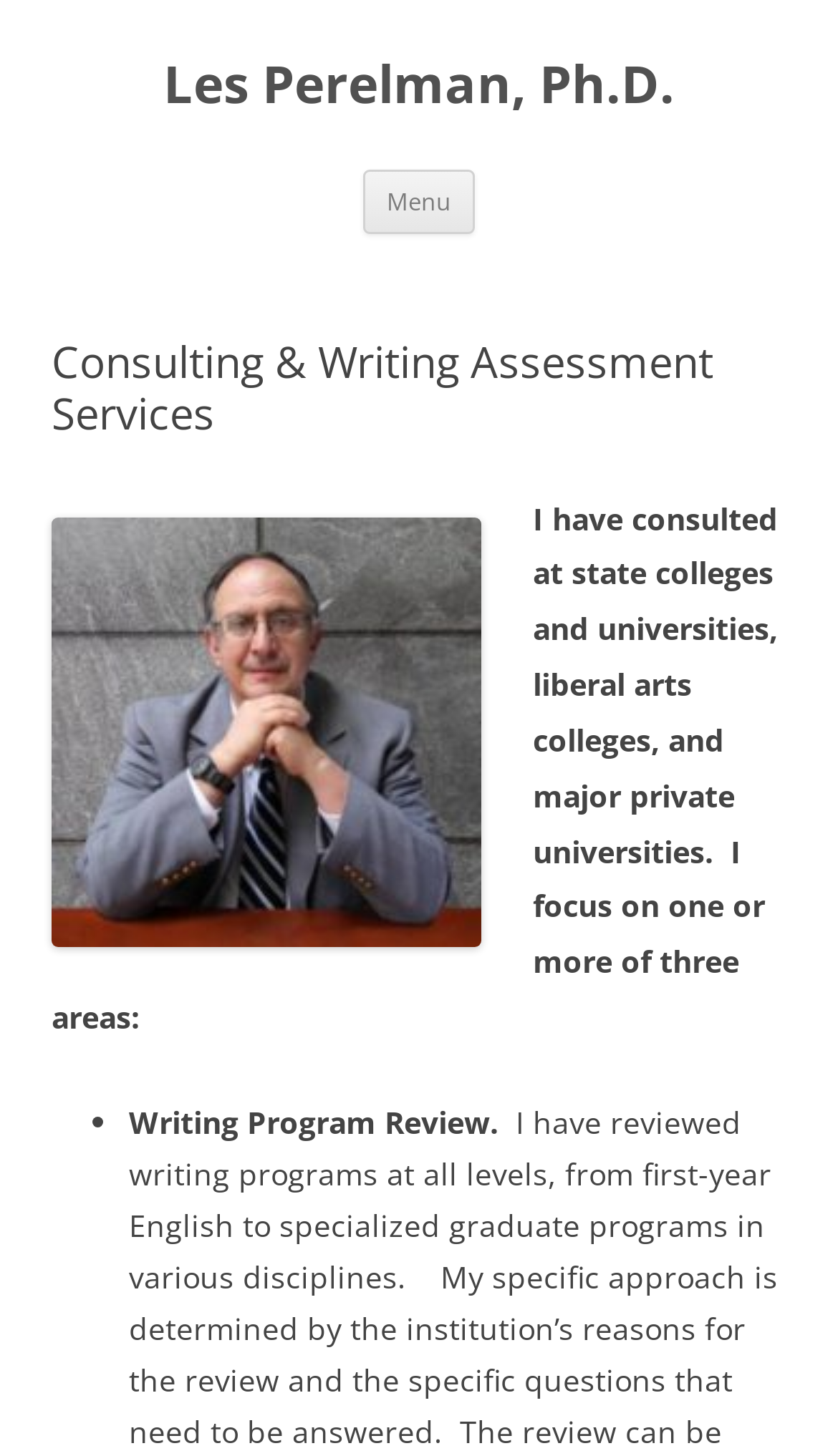Explain the contents of the webpage comprehensively.

The webpage is about Consulting and Writing Assessment Services provided by Les Perelman, Ph.D. At the top left of the page, there is a heading with the title "Les Perelman, Ph.D." which is also a link. Below this heading, there is a button labeled "Menu" positioned at the top center of the page. To the right of the button, there is a link labeled "Skip to content".

Below the top section, there is a header that spans the entire width of the page, containing a heading that reads "Consulting & Writing Assessment Services". Underneath this heading, there is a paragraph of text that describes Les Perelman's consulting services, mentioning that he has worked with various types of universities and focuses on one or more of three areas.

Further down the page, there is a list item marked with a bullet point, followed by a static text that reads "Writing Program Review." This list item is likely part of a list describing the three areas of focus mentioned in the previous paragraph.